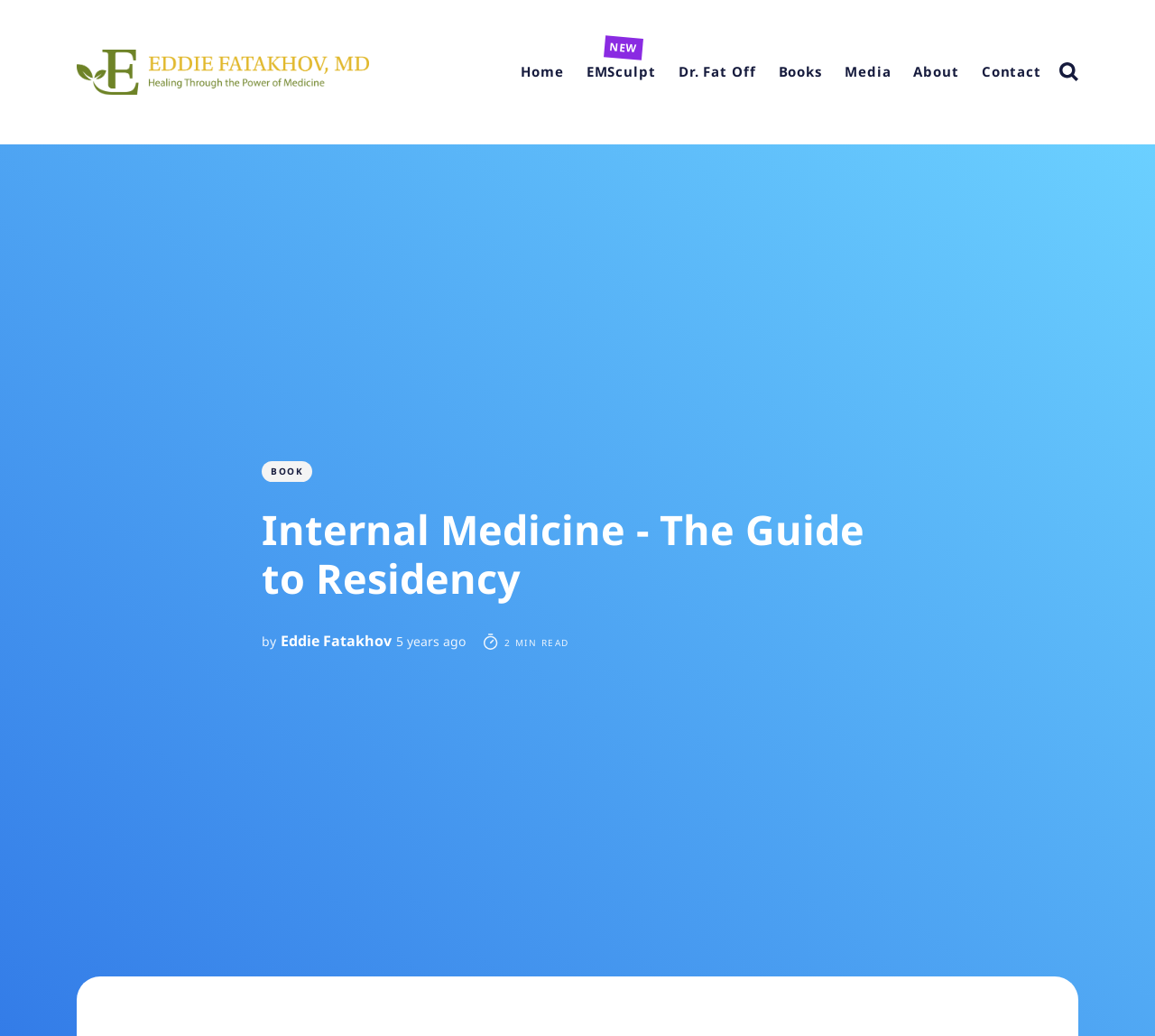Identify and provide the main heading of the webpage.

Internal Medicine - The Guide to Residency